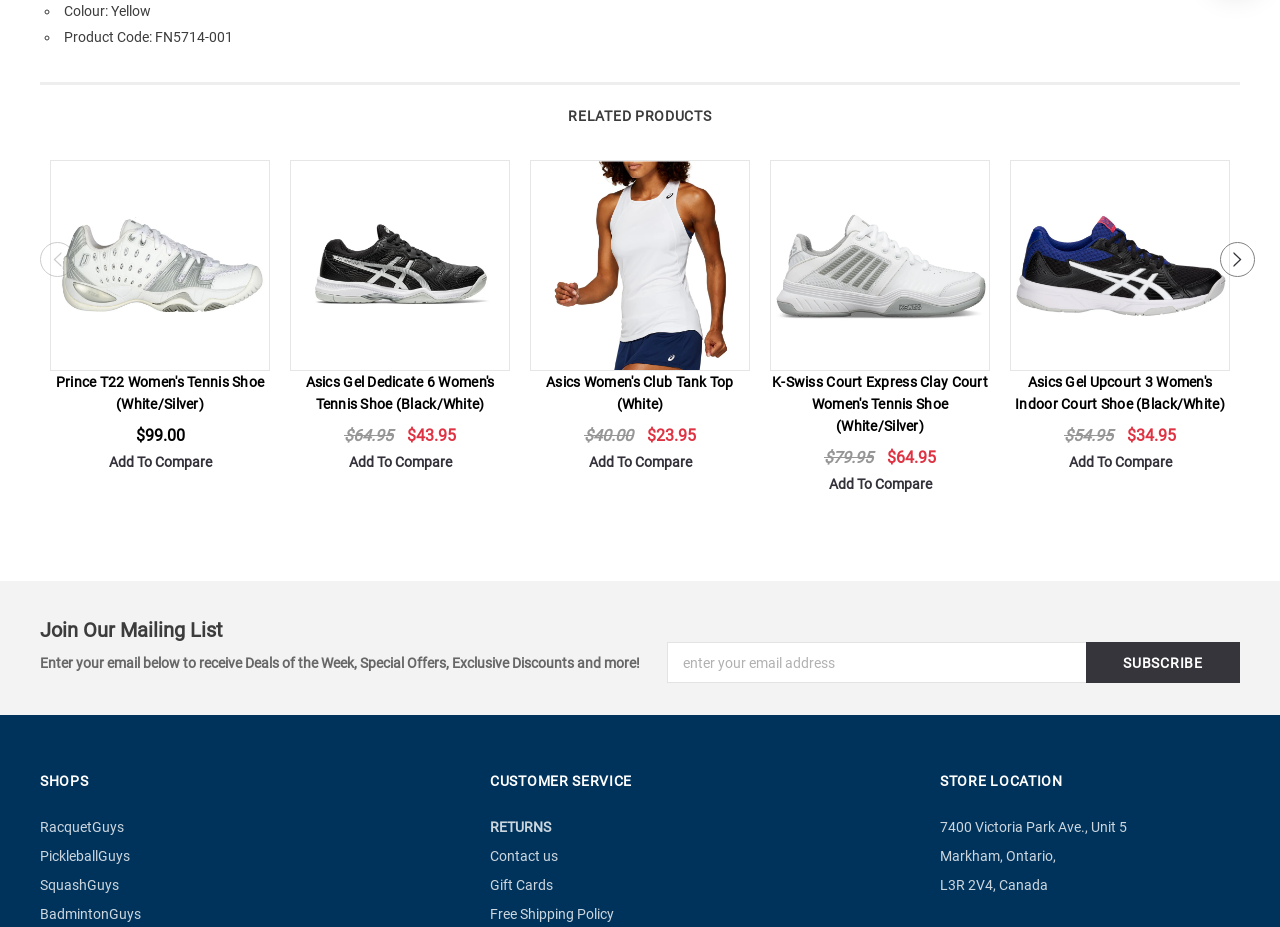Please determine the bounding box coordinates of the element's region to click for the following instruction: "Add to cart".

[0.687, 0.015, 0.801, 0.056]